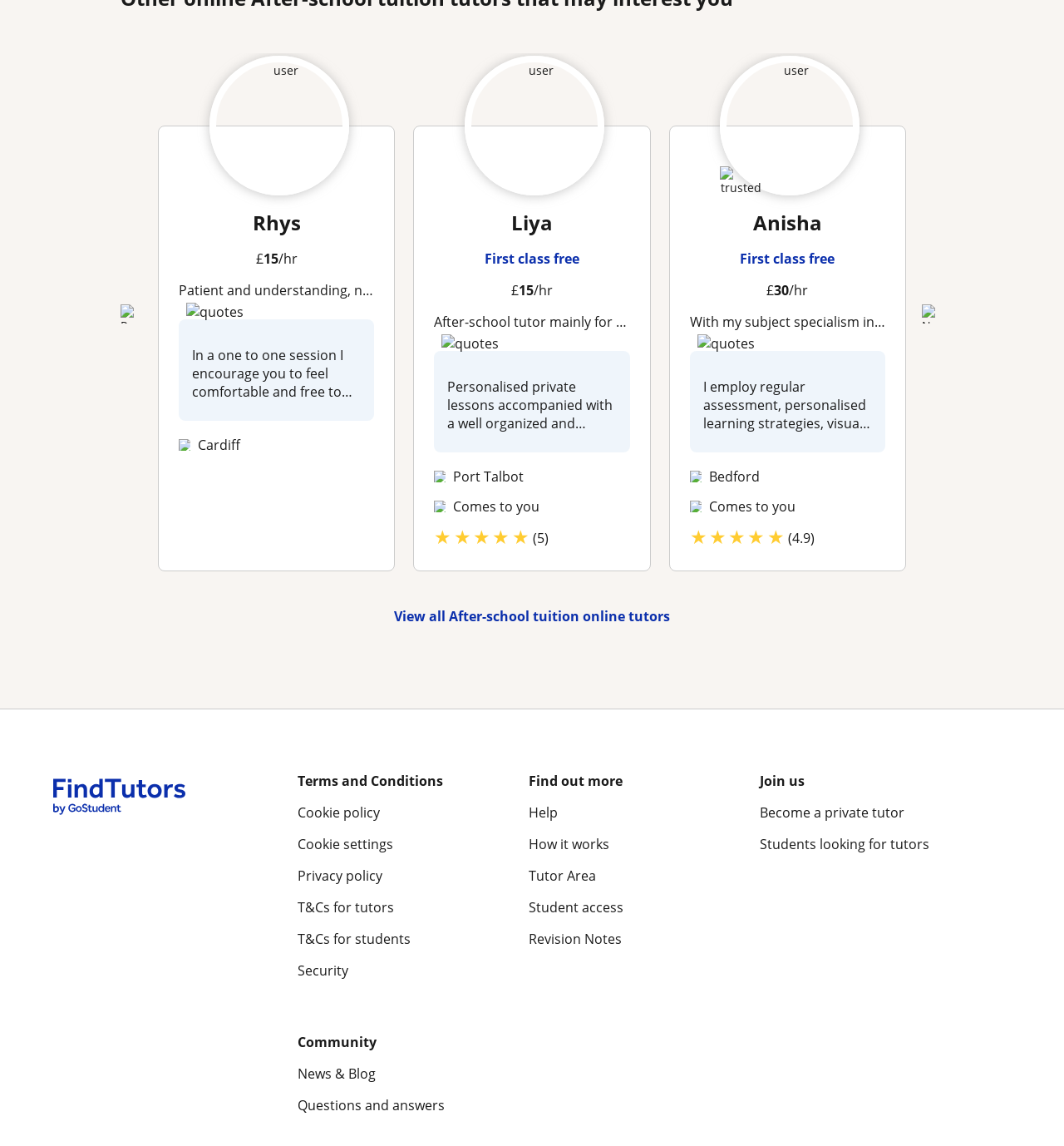Find the bounding box of the UI element described as: "NetworkedBlogs". The bounding box coordinates should be given as four float values between 0 and 1, i.e., [left, top, right, bottom].

None